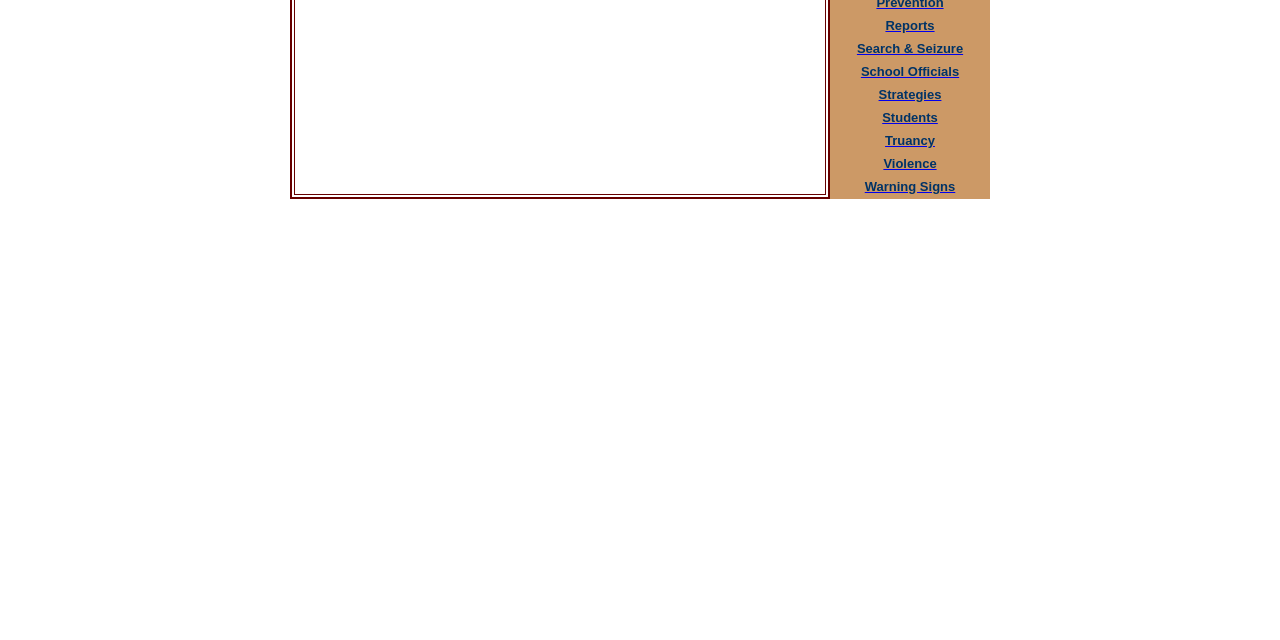Extract the bounding box coordinates for the HTML element that matches this description: "Warning Signs". The coordinates should be four float numbers between 0 and 1, i.e., [left, top, right, bottom].

[0.676, 0.277, 0.746, 0.303]